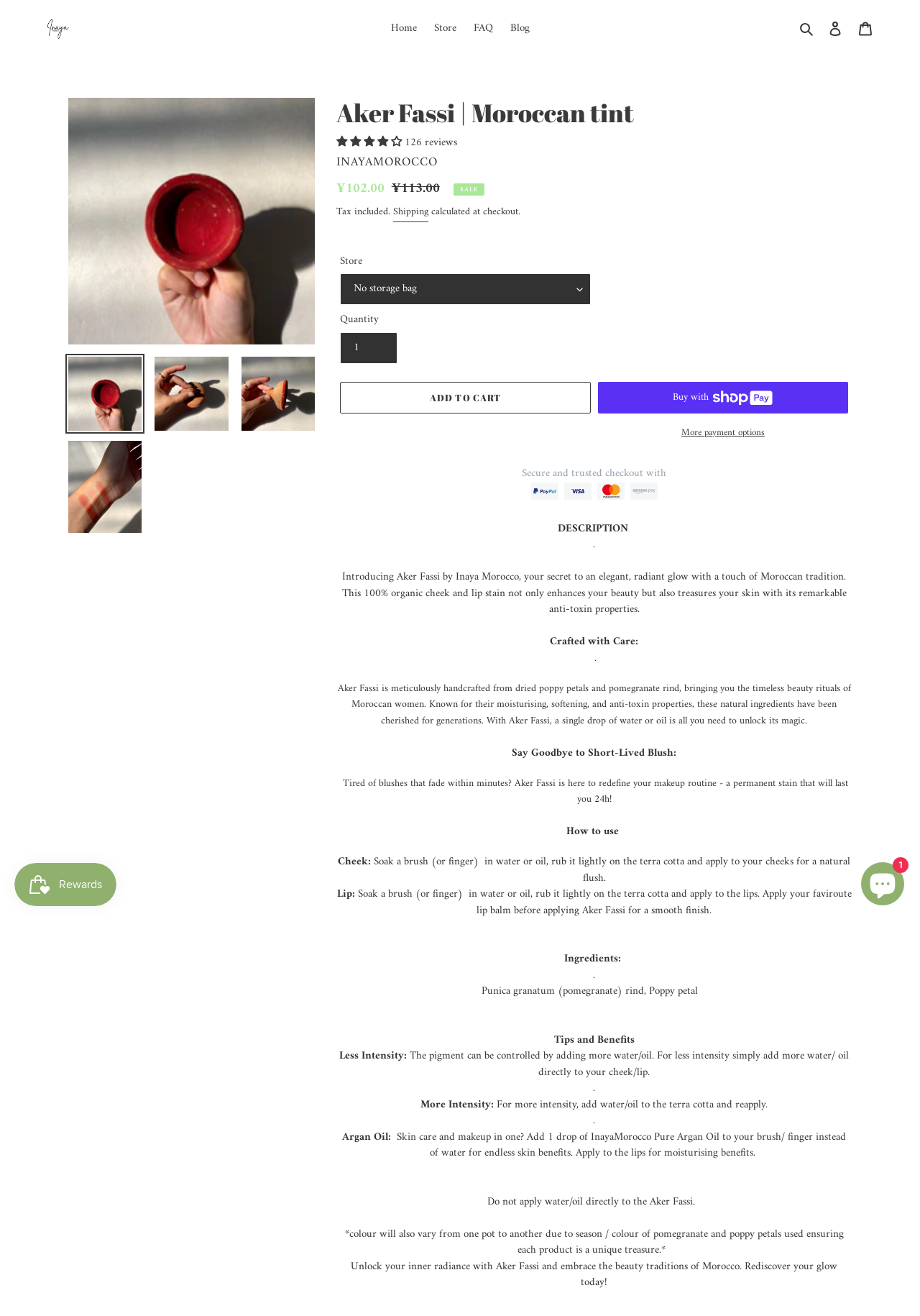Return the bounding box coordinates of the UI element that corresponds to this description: "Buy now with ShopPayBuy with". The coordinates must be given as four float numbers in the range of 0 and 1, [left, top, right, bottom].

[0.65, 0.29, 0.922, 0.314]